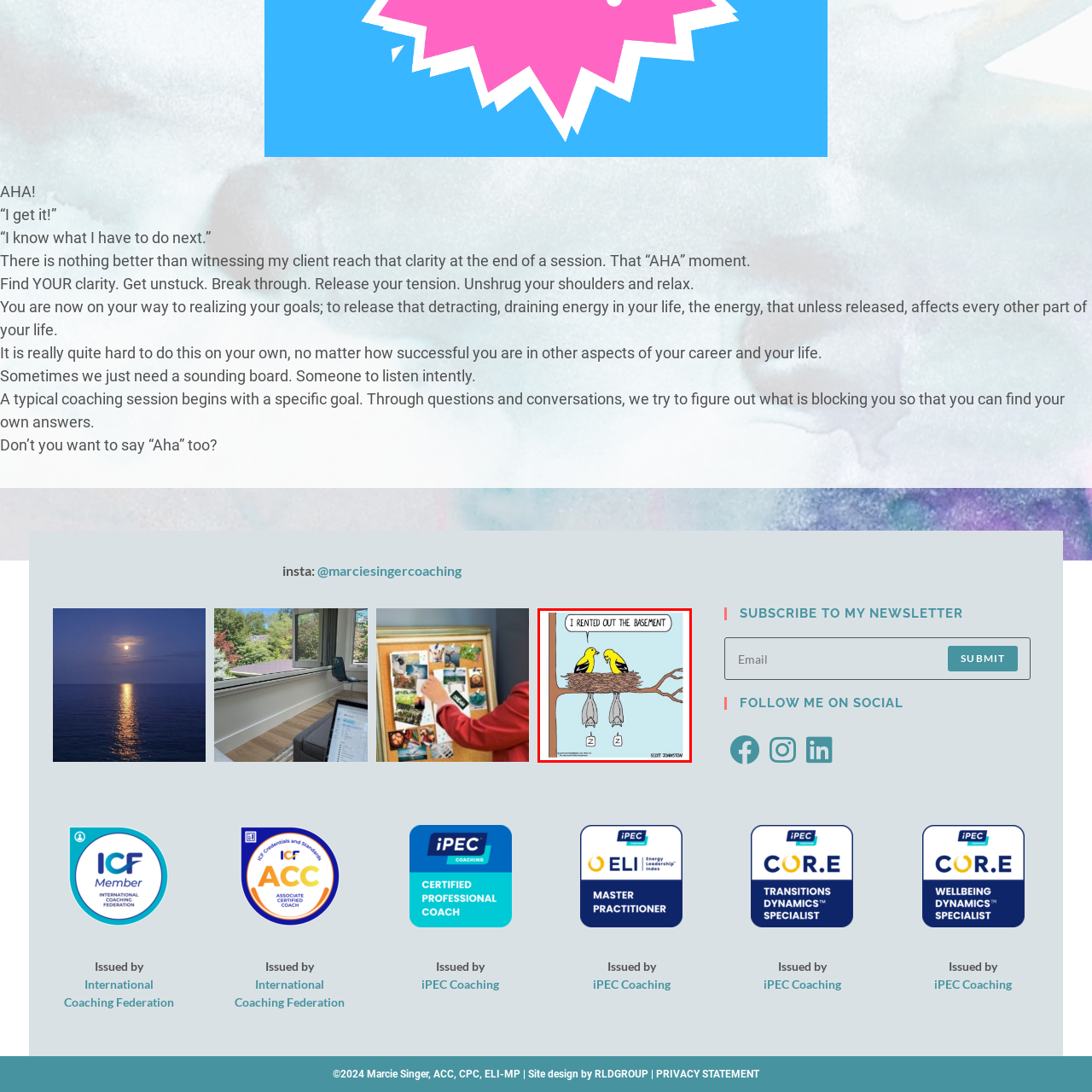Pay attention to the image encased in the red boundary and reply to the question using a single word or phrase:
What are the bats doing in the cartoon?

Sleeping